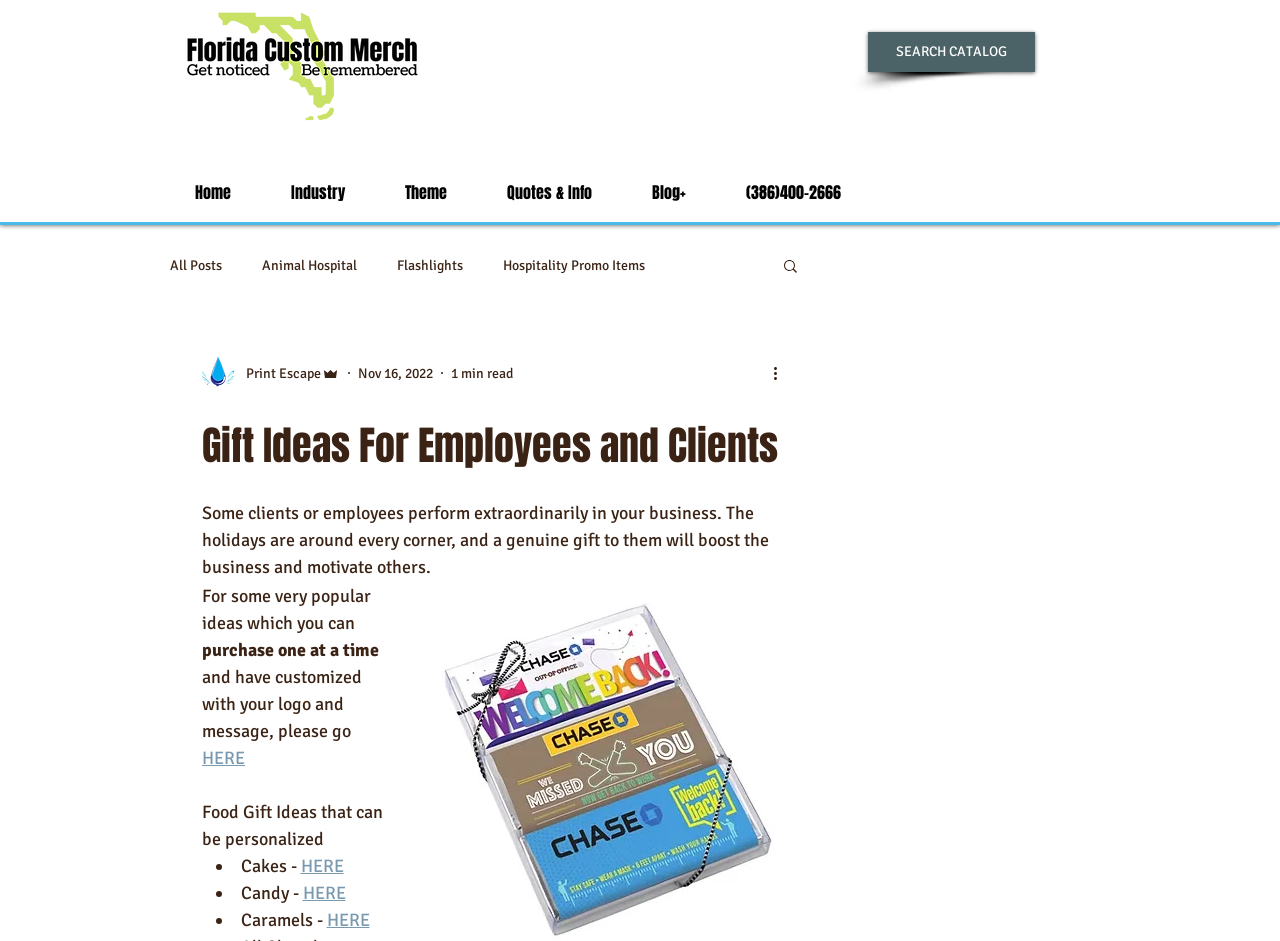Can you specify the bounding box coordinates for the region that should be clicked to fulfill this instruction: "Go to the 'Blog+' page".

[0.486, 0.181, 0.559, 0.228]